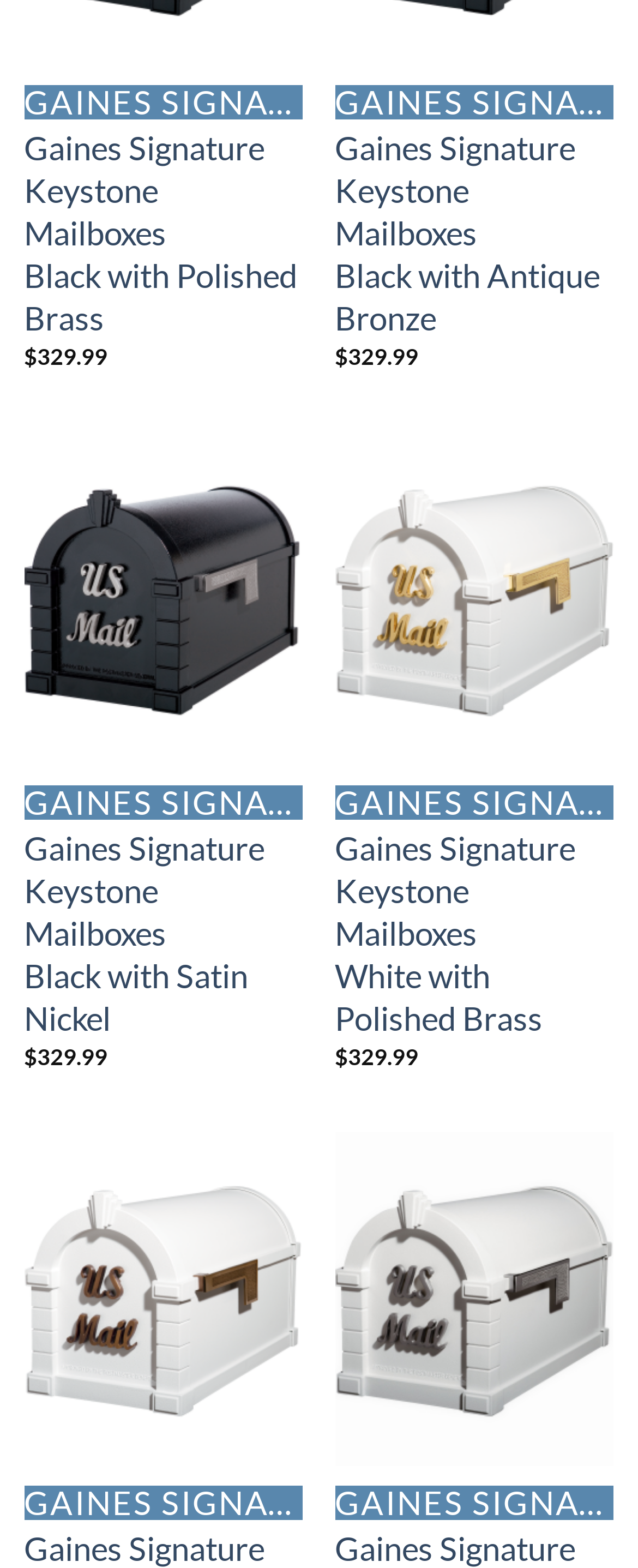How many mailbox products are listed?
Please ensure your answer is as detailed and informative as possible.

I counted the number of links with text starting with 'Gaines Signature Keystone Mailboxes' and found 4 different products listed.